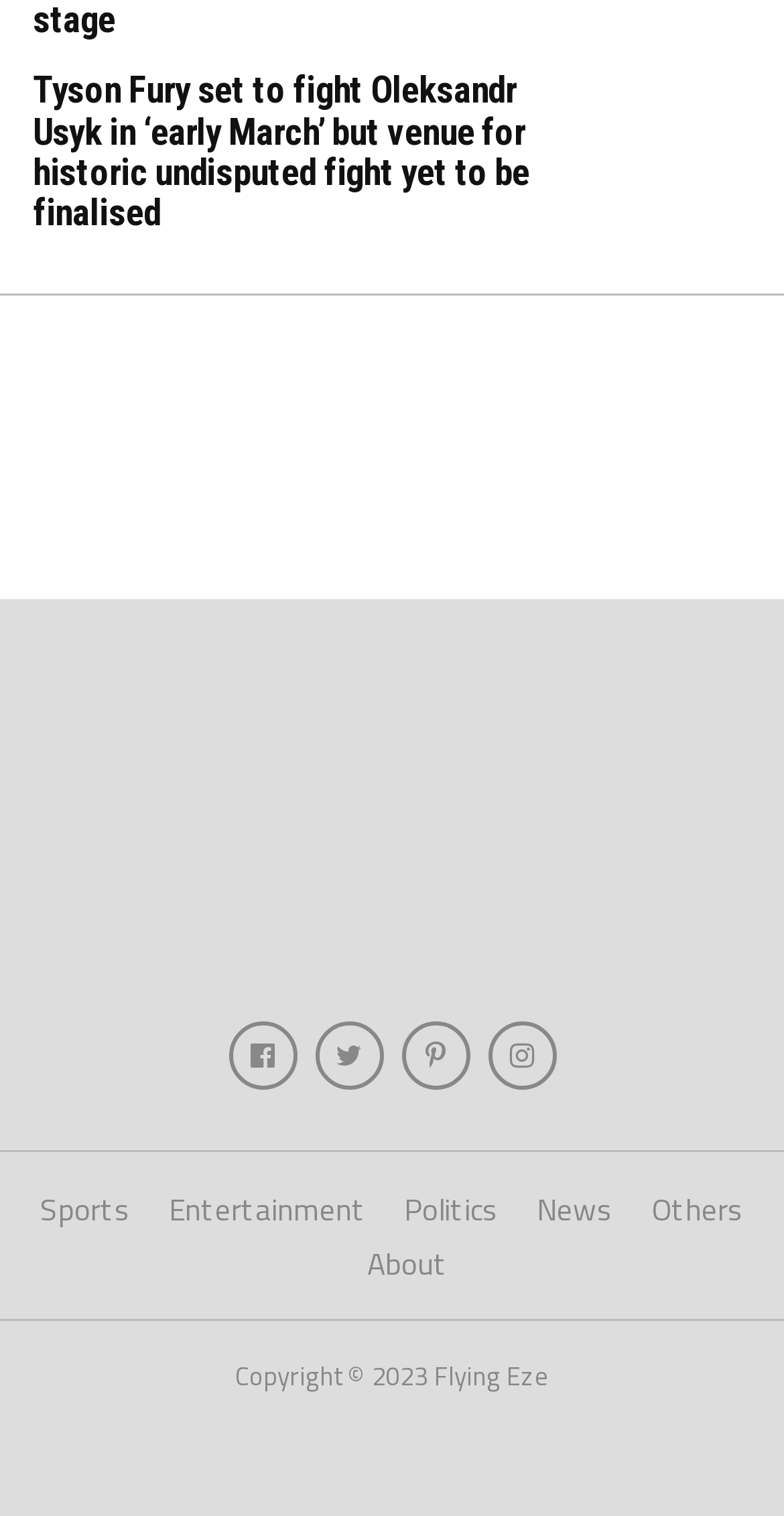Please indicate the bounding box coordinates of the element's region to be clicked to achieve the instruction: "Explore the Sports section". Provide the coordinates as four float numbers between 0 and 1, i.e., [left, top, right, bottom].

[0.051, 0.783, 0.167, 0.814]